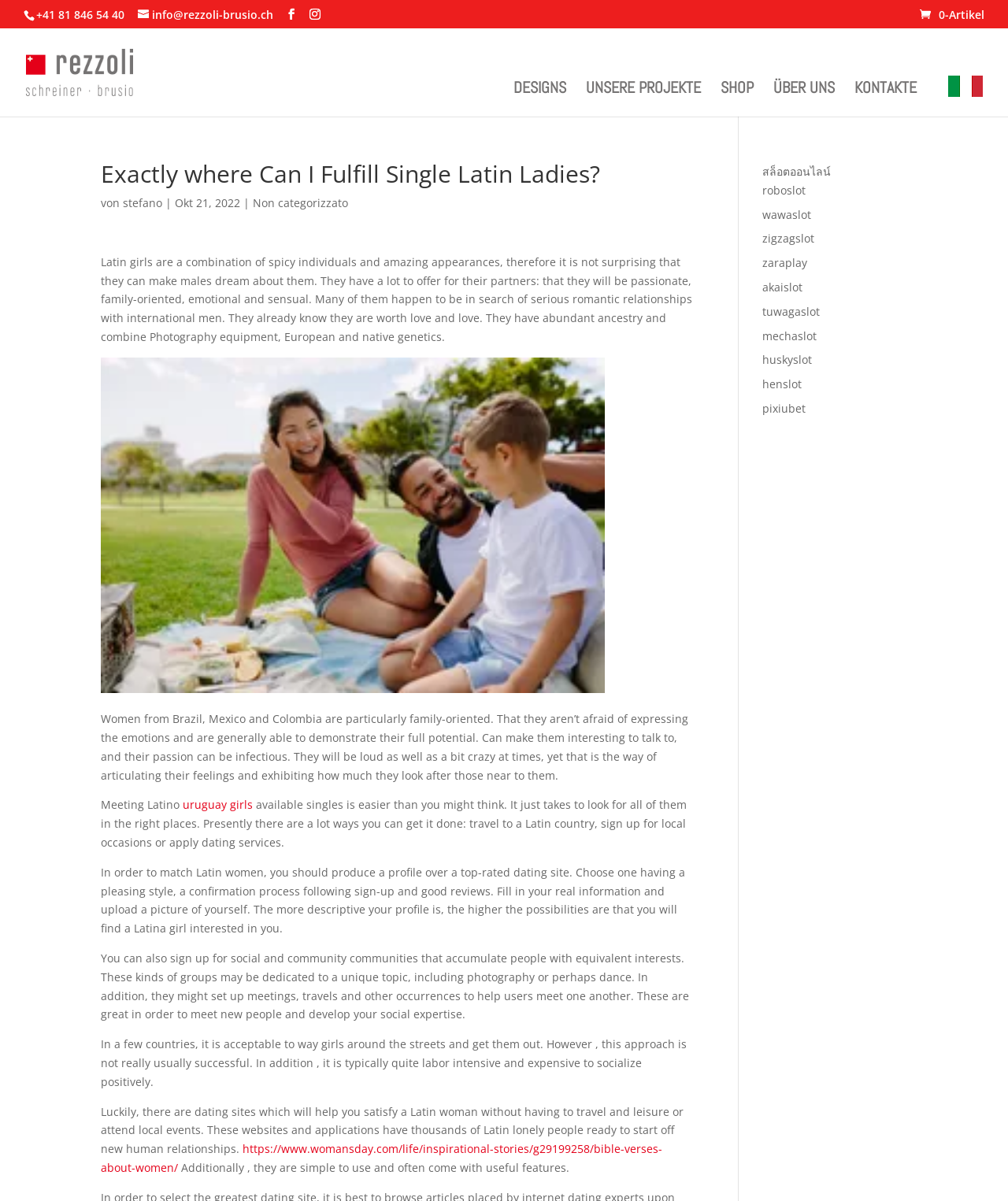Answer with a single word or phrase: 
What is the topic of the article?

meeting Latin women